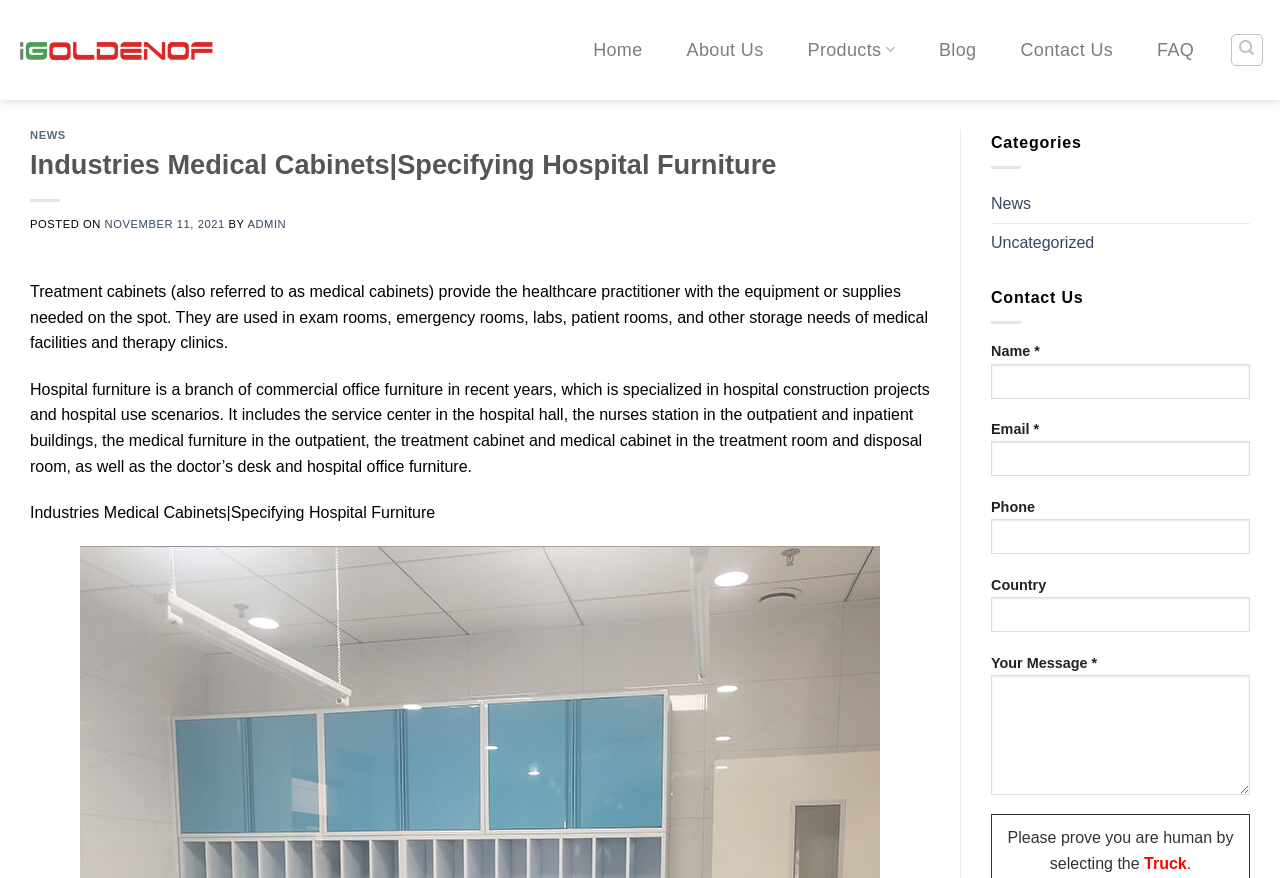Please locate the clickable area by providing the bounding box coordinates to follow this instruction: "Learn more about hospital furniture".

[0.023, 0.434, 0.726, 0.54]